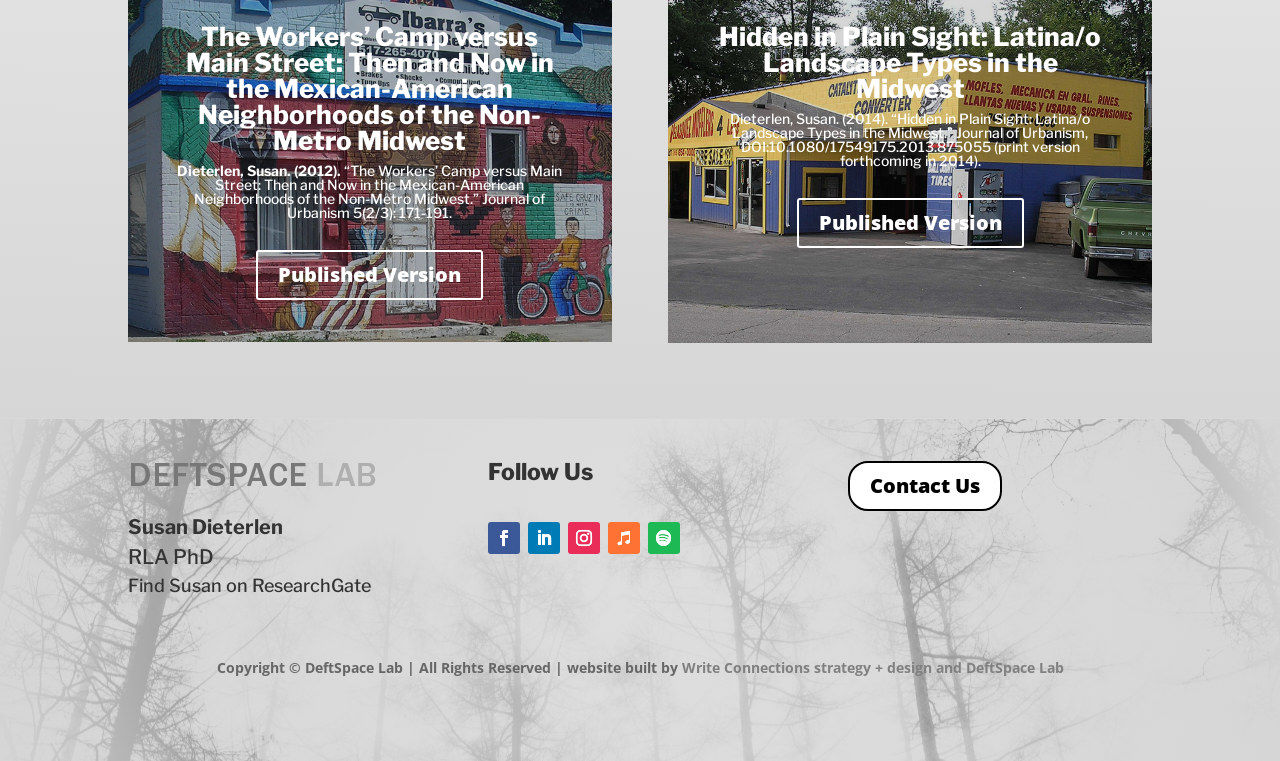Show me the bounding box coordinates of the clickable region to achieve the task as per the instruction: "View Susan Dieterlen's ResearchGate profile".

[0.194, 0.756, 0.29, 0.783]